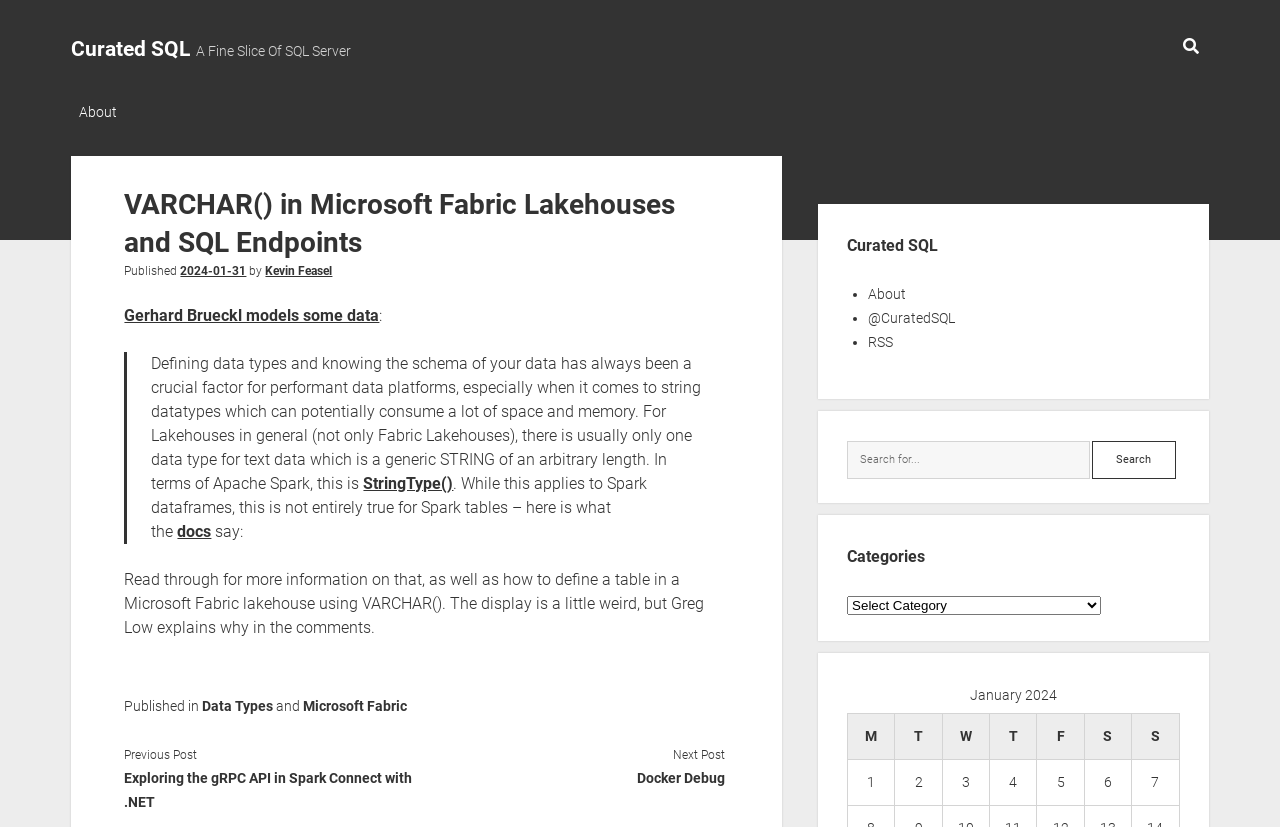Provide a single word or phrase to answer the given question: 
Who is the author of the article?

Kevin Feasel